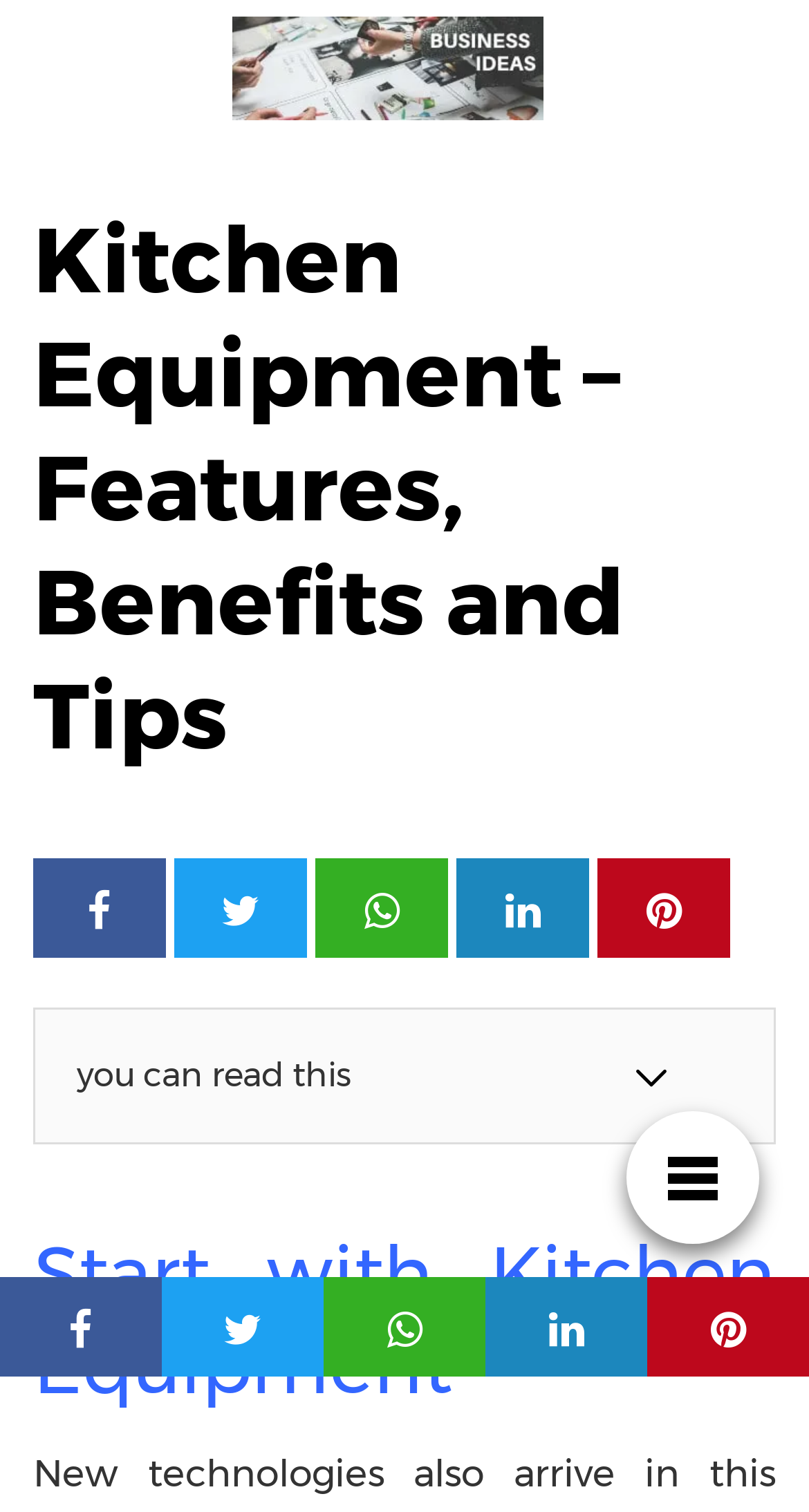What is the main topic of the webpage?
Carefully analyze the image and provide a detailed answer to the question.

The main topic of the webpage is kitchen equipment, as indicated by the heading 'Kitchen Equipment – Features, Benefits and Tips' and the subheading 'Start with Kitchen Equipment'. The webpage appears to provide information and resources related to kitchen equipment.